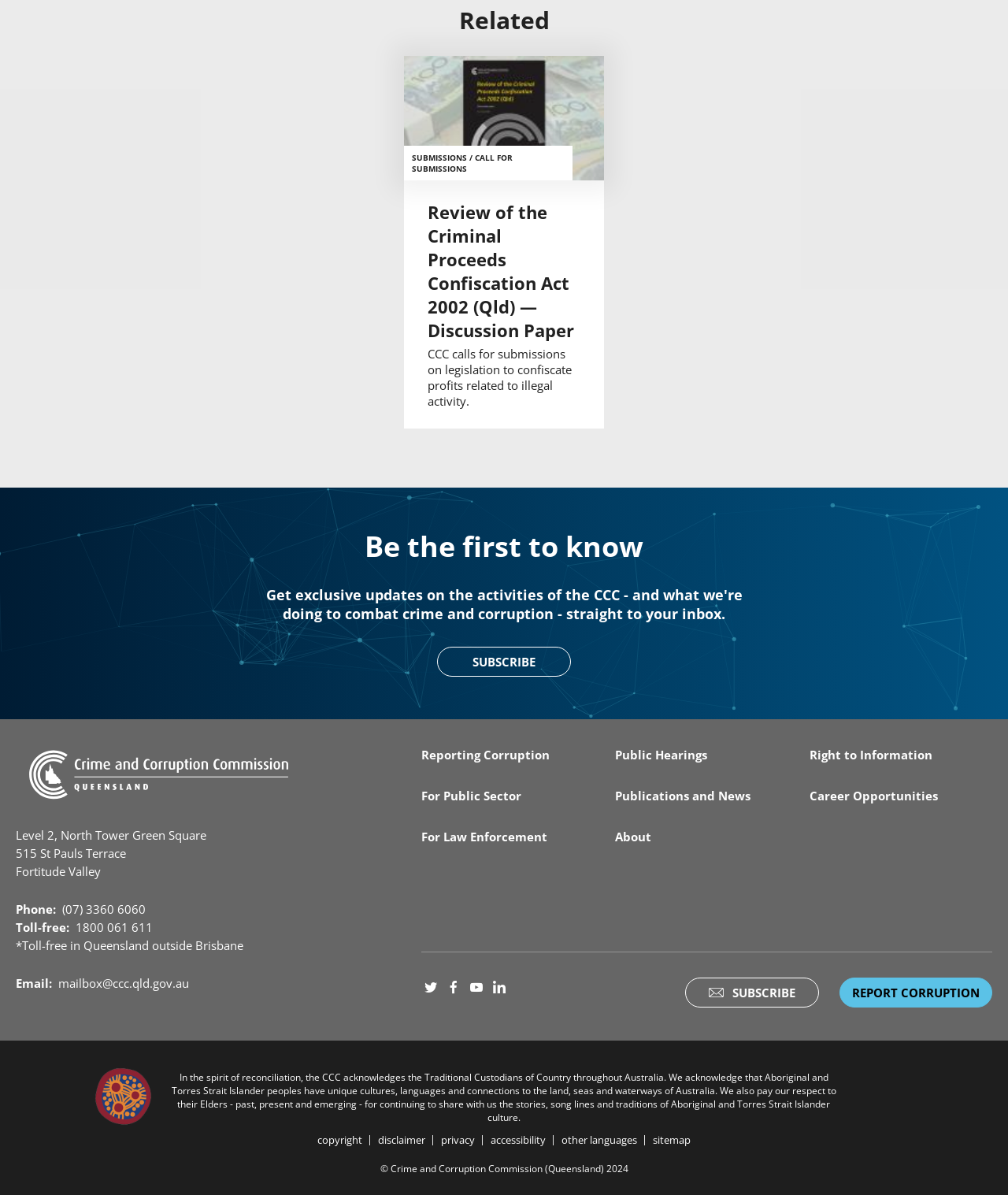Indicate the bounding box coordinates of the element that needs to be clicked to satisfy the following instruction: "Click on the 'REPORT CORRUPTION' link". The coordinates should be four float numbers between 0 and 1, i.e., [left, top, right, bottom].

[0.833, 0.818, 0.984, 0.843]